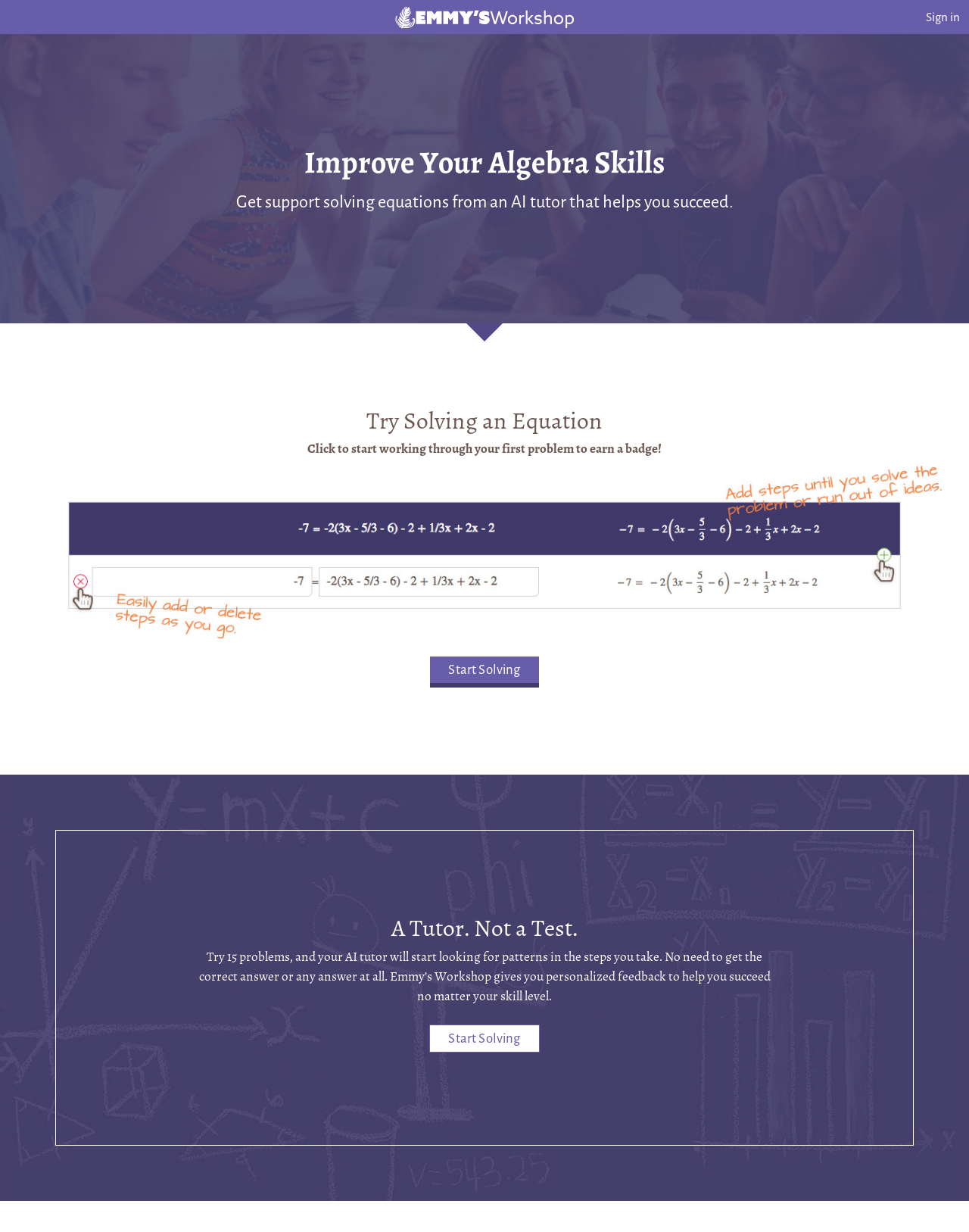For the given element description Start Solving, determine the bounding box coordinates of the UI element. The coordinates should follow the format (top-left x, top-left y, bottom-right x, bottom-right y) and be within the range of 0 to 1.

[0.443, 0.832, 0.557, 0.854]